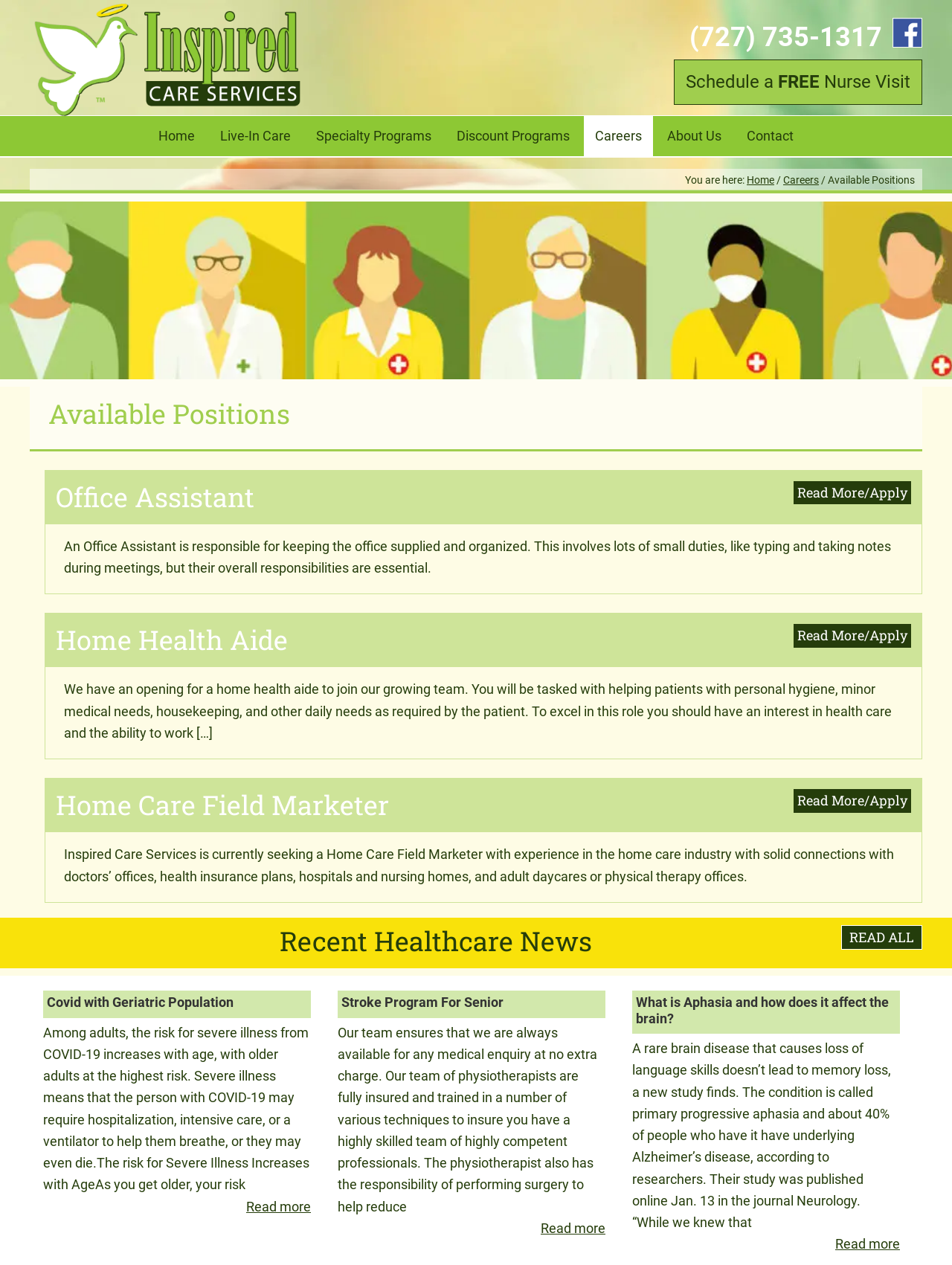How many job positions are available?
Using the image, respond with a single word or phrase.

3